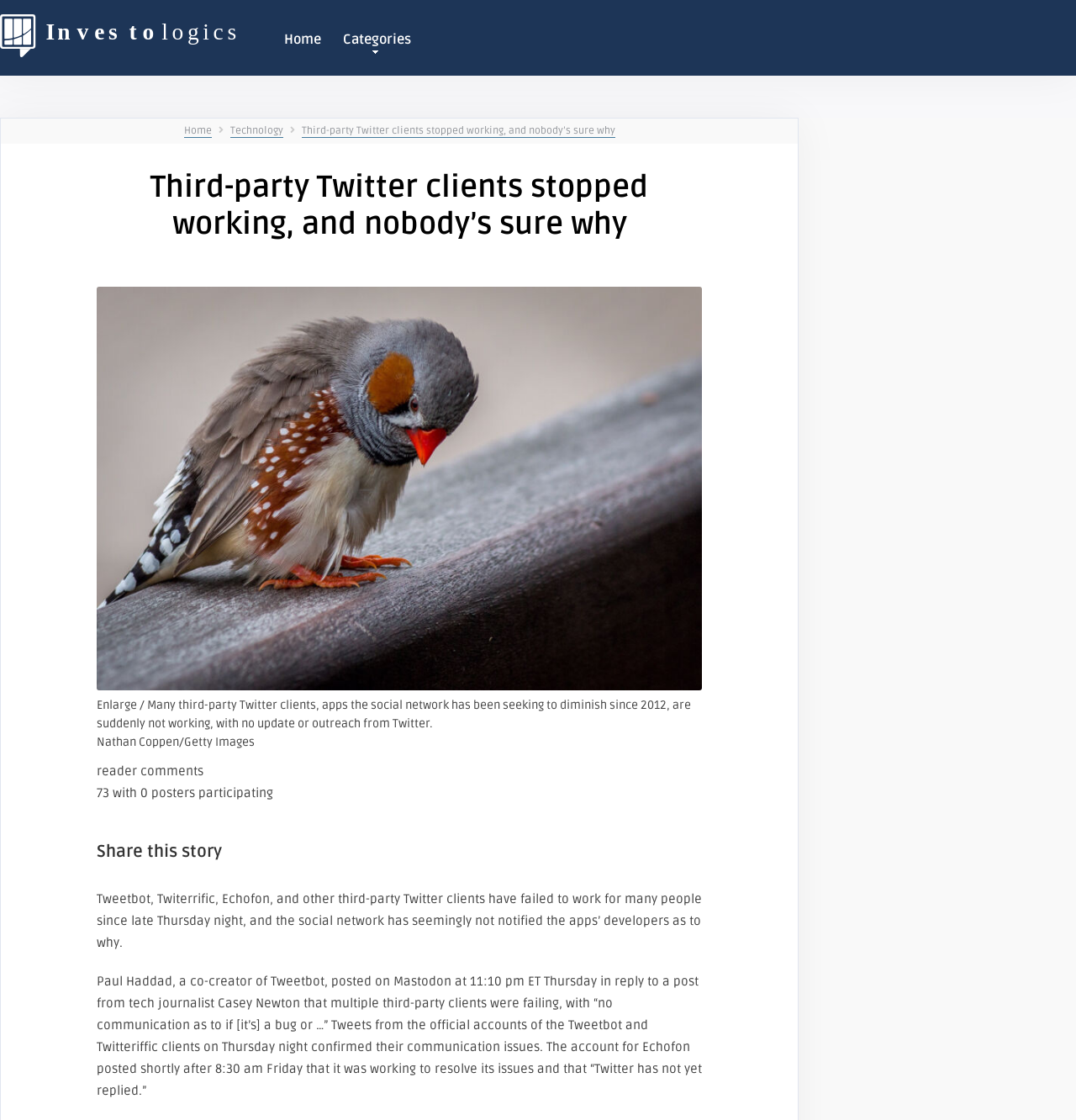Give a one-word or one-phrase response to the question: 
How many comments are there on this story?

73